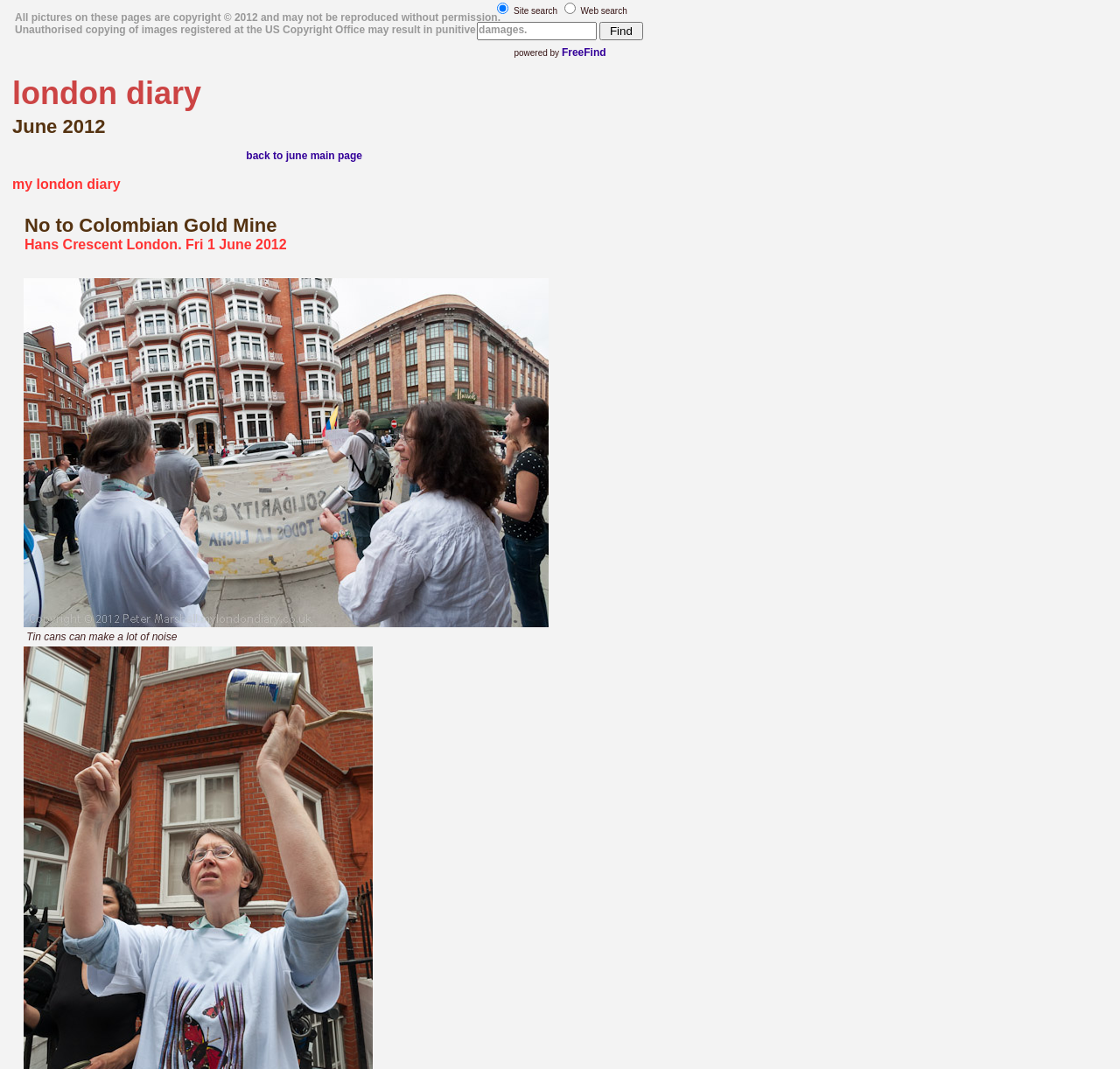Answer this question in one word or a short phrase: What is the image below the event description?

An image